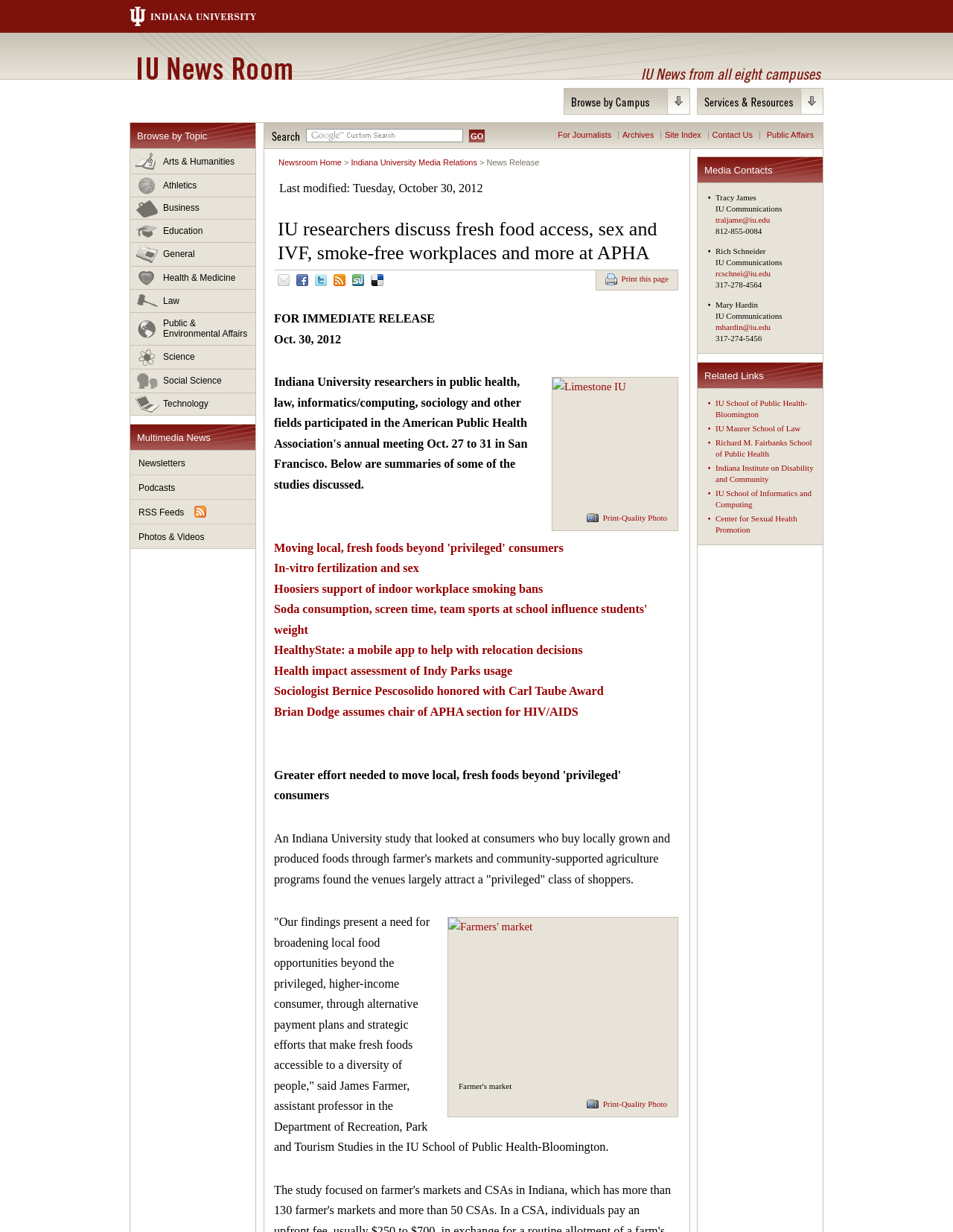What is the topic of the news release?
Please provide a single word or phrase in response based on the screenshot.

Fresh food access, sex and IVF, smoke-free workplaces